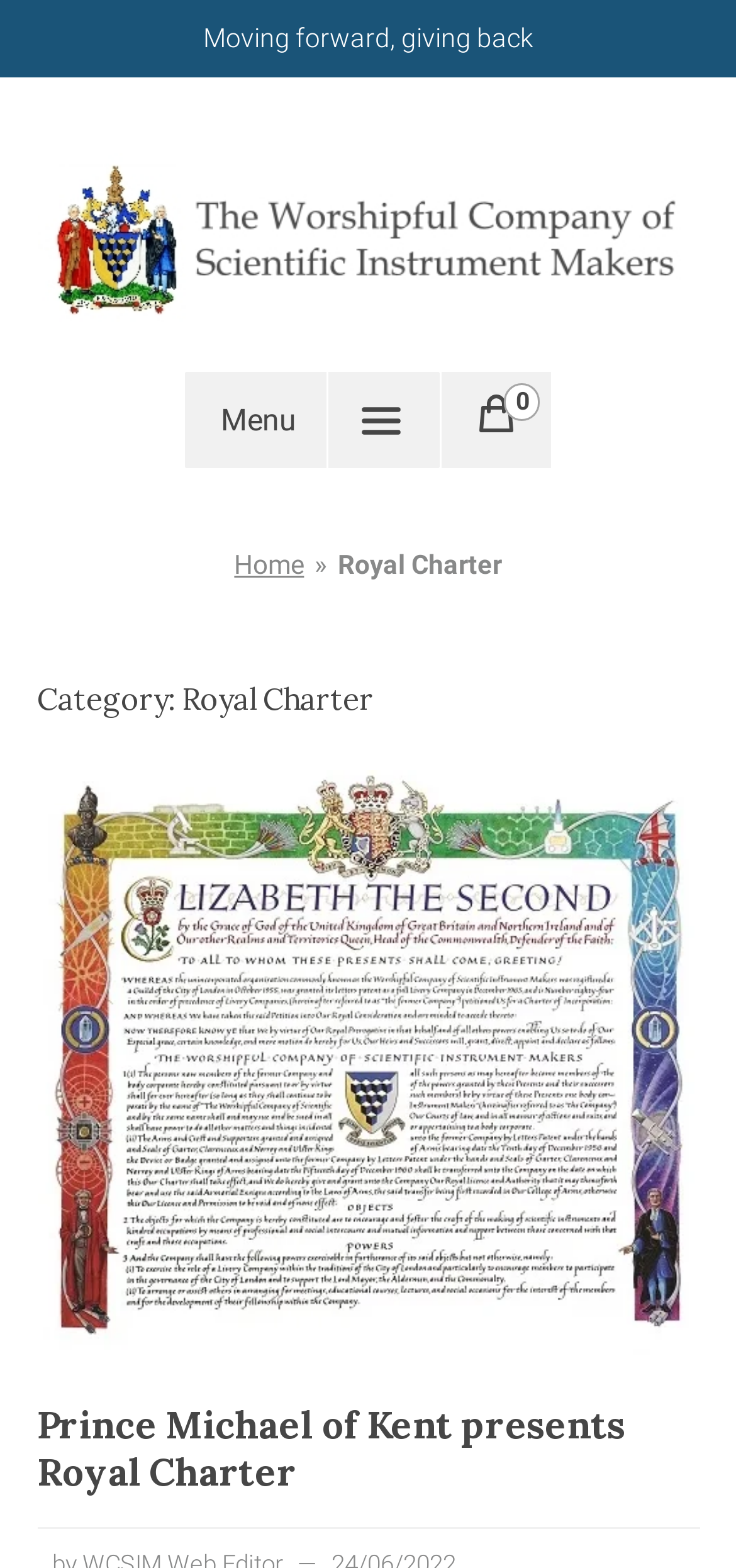Determine the bounding box coordinates for the UI element matching this description: "0".

[0.6, 0.238, 0.749, 0.299]